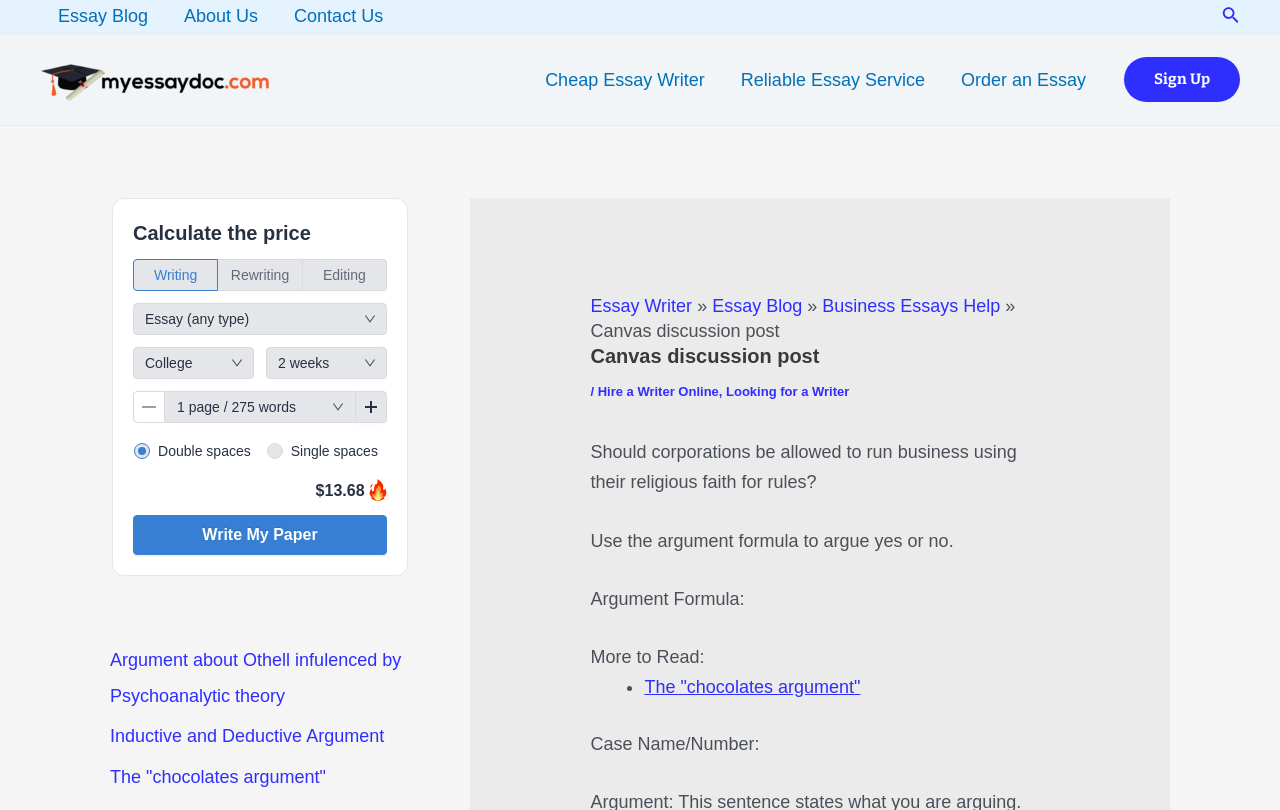Identify the bounding box coordinates for the element that needs to be clicked to fulfill this instruction: "Check the essay price calculator". Provide the coordinates in the format of four float numbers between 0 and 1: [left, top, right, bottom].

[0.086, 0.244, 0.32, 0.738]